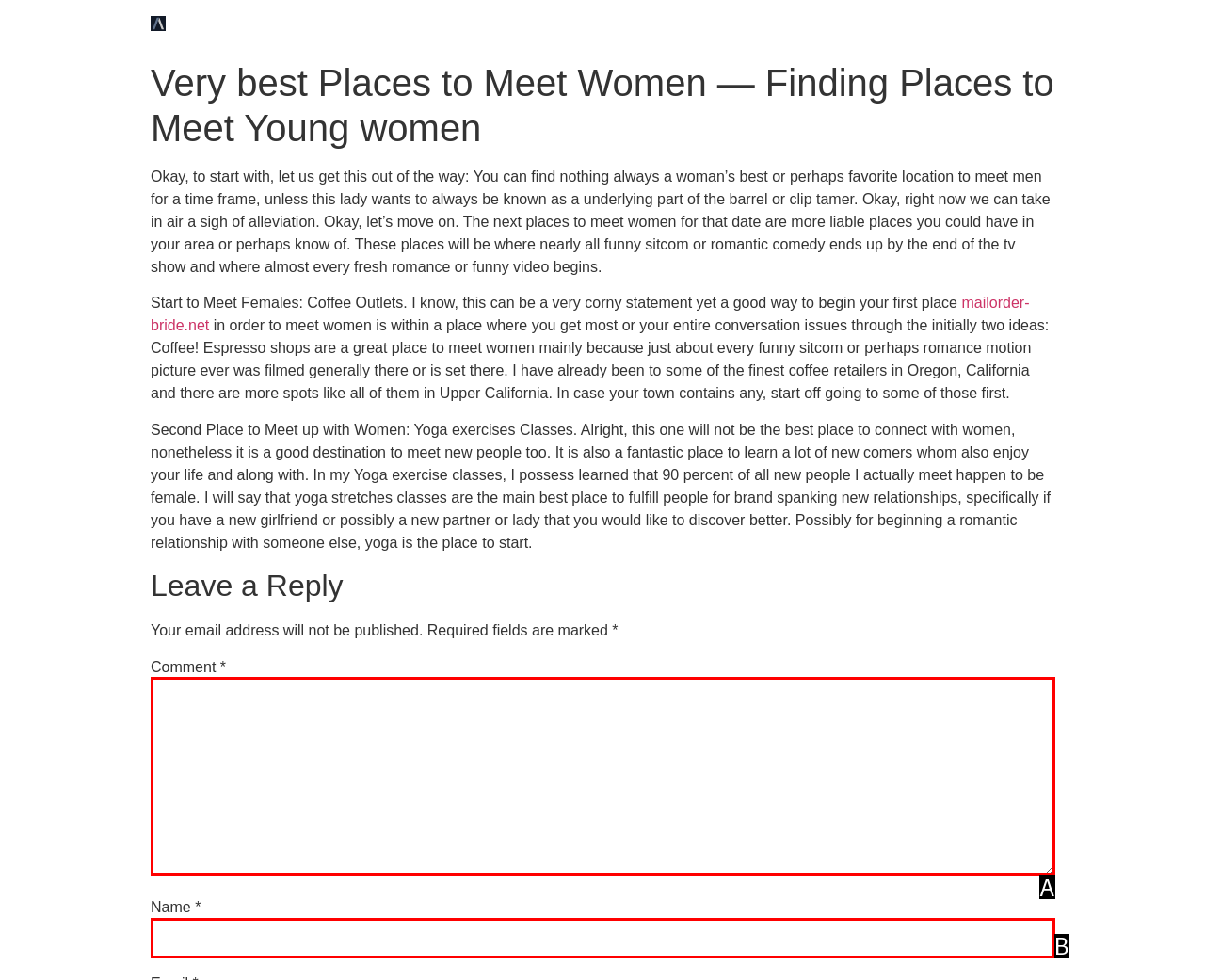Find the HTML element that matches the description provided: parent_node: Comment * name="comment"
Answer using the corresponding option letter.

A